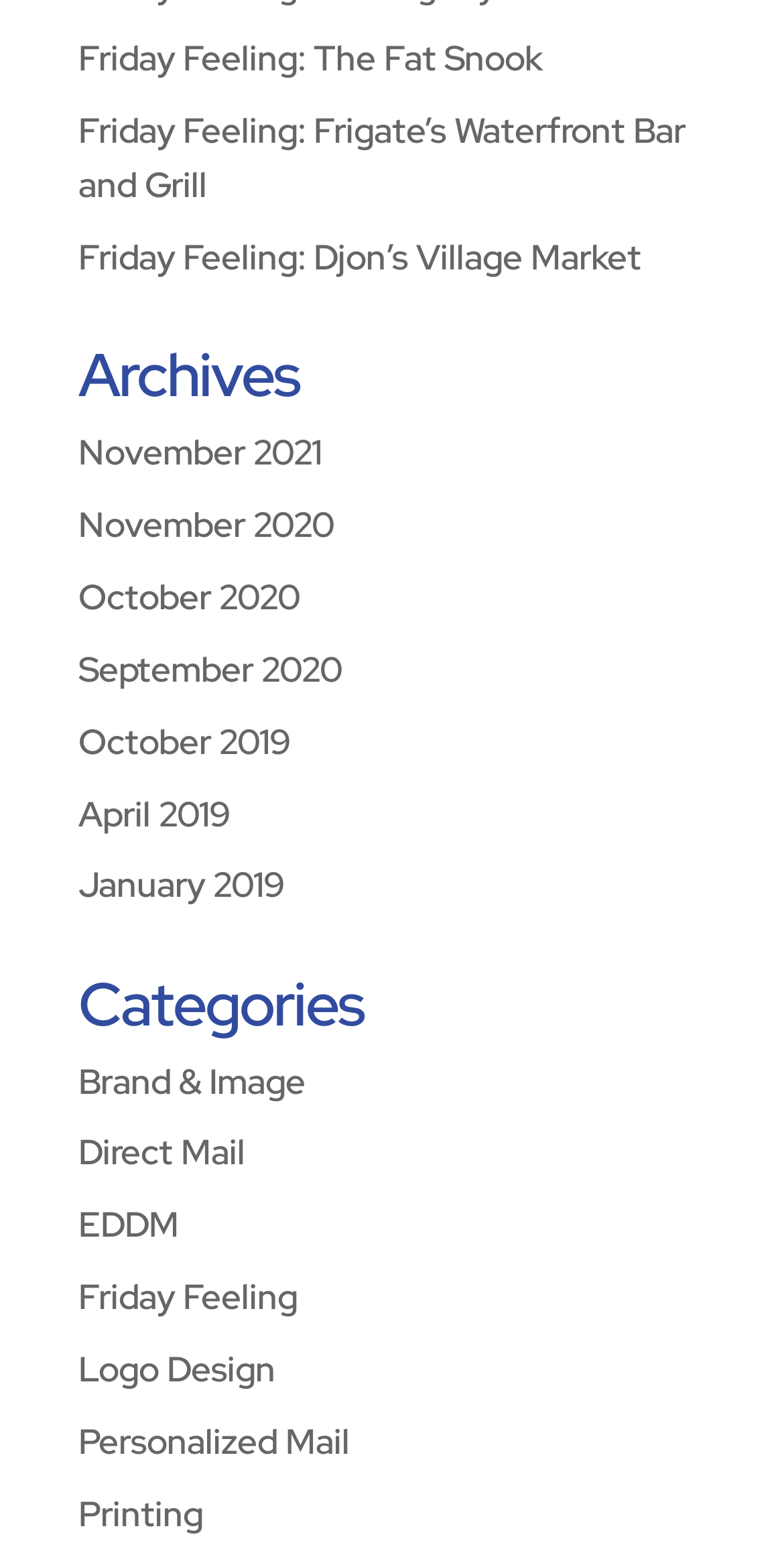Answer the following in one word or a short phrase: 
What is the last category listed?

Printing